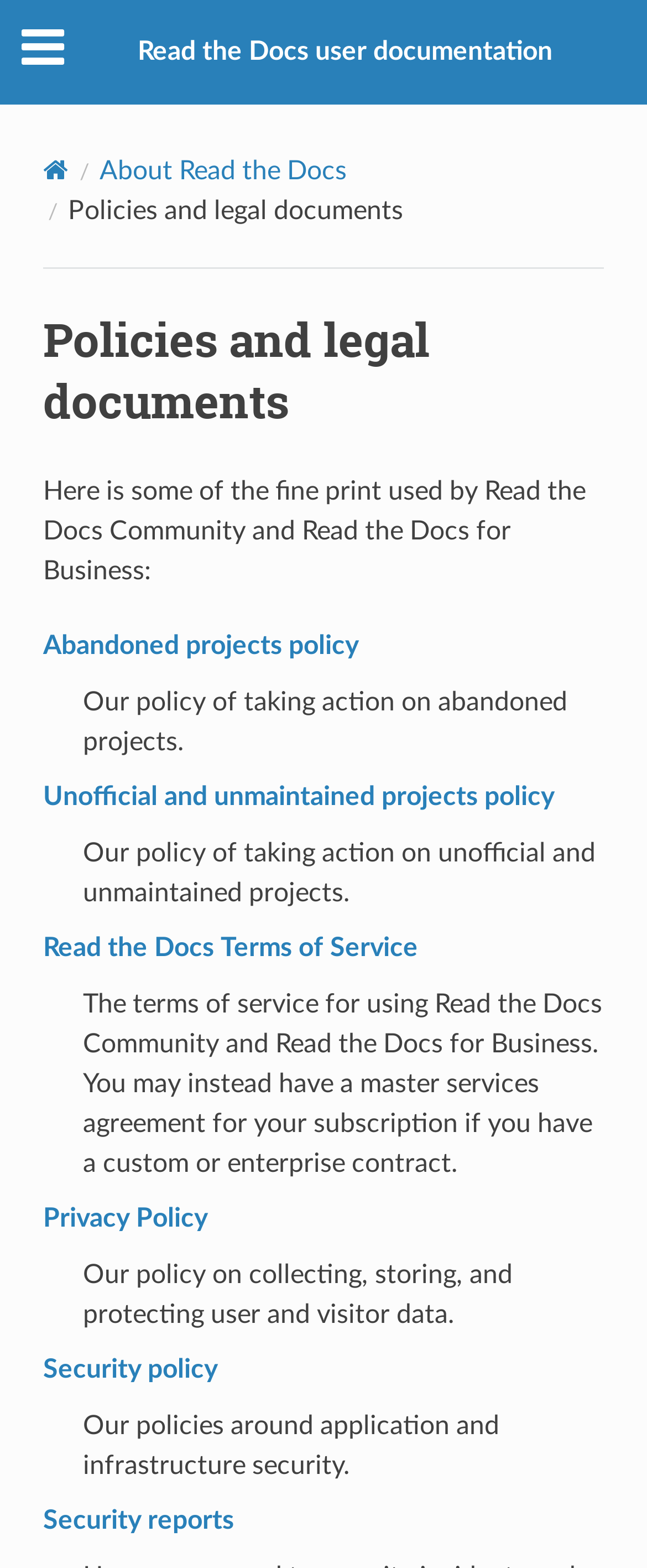Determine the bounding box coordinates for the area that should be clicked to carry out the following instruction: "Visit the Learning centre".

None